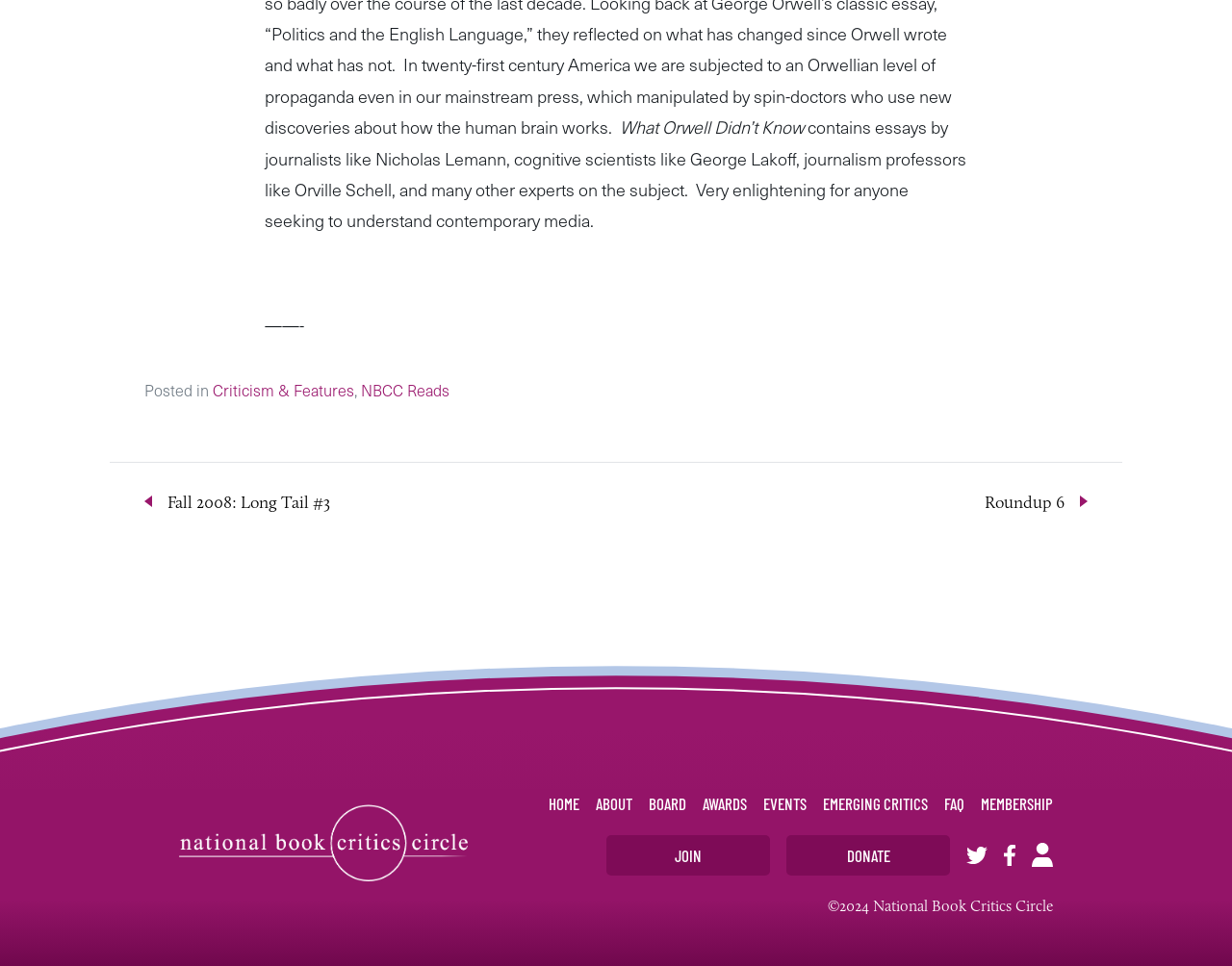Please answer the following query using a single word or phrase: 
What is the purpose of the 'JOIN' link?

To join the organization